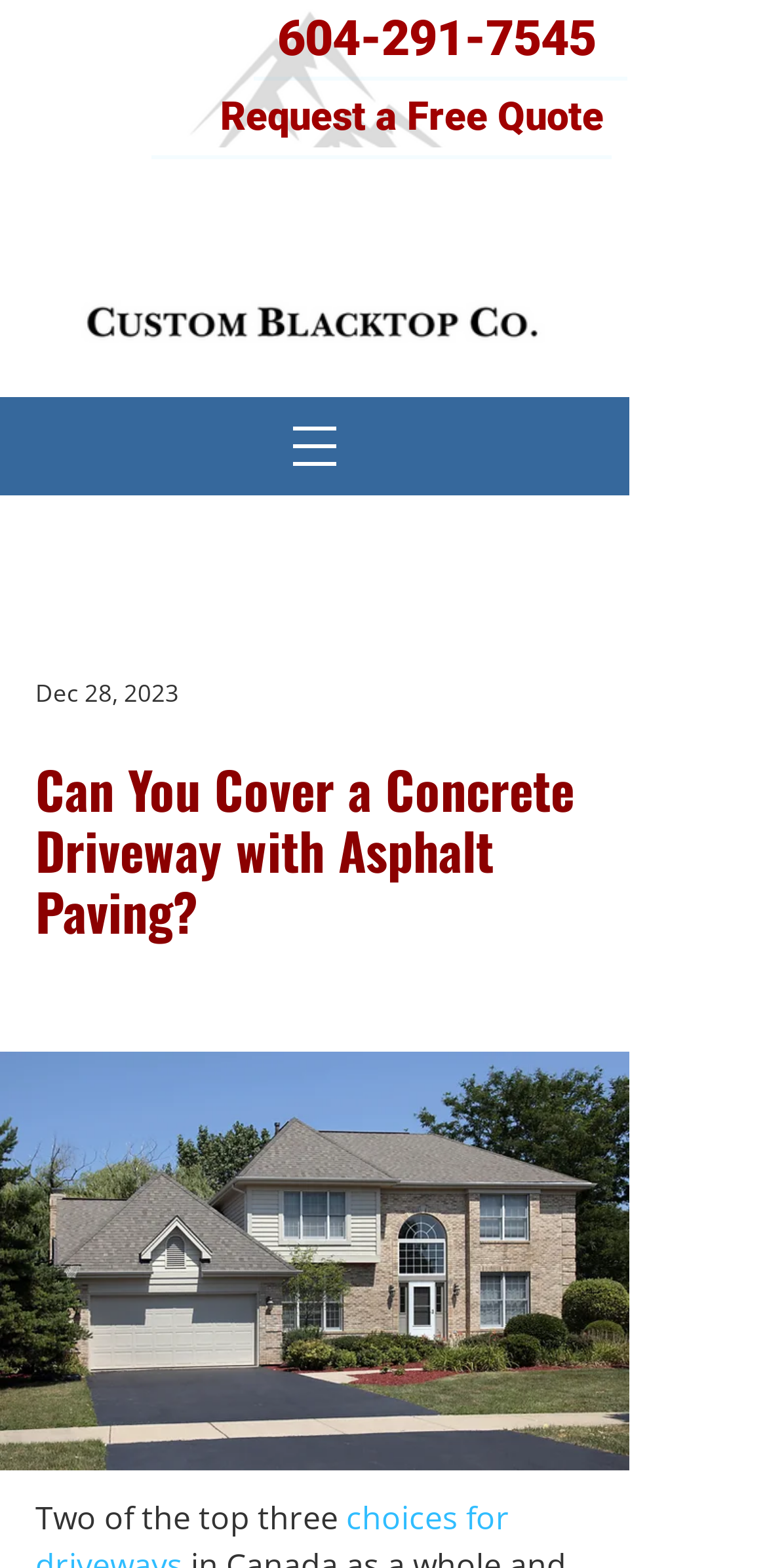Based on the description "Request a Free Quote", find the bounding box of the specified UI element.

[0.197, 0.049, 0.797, 0.102]